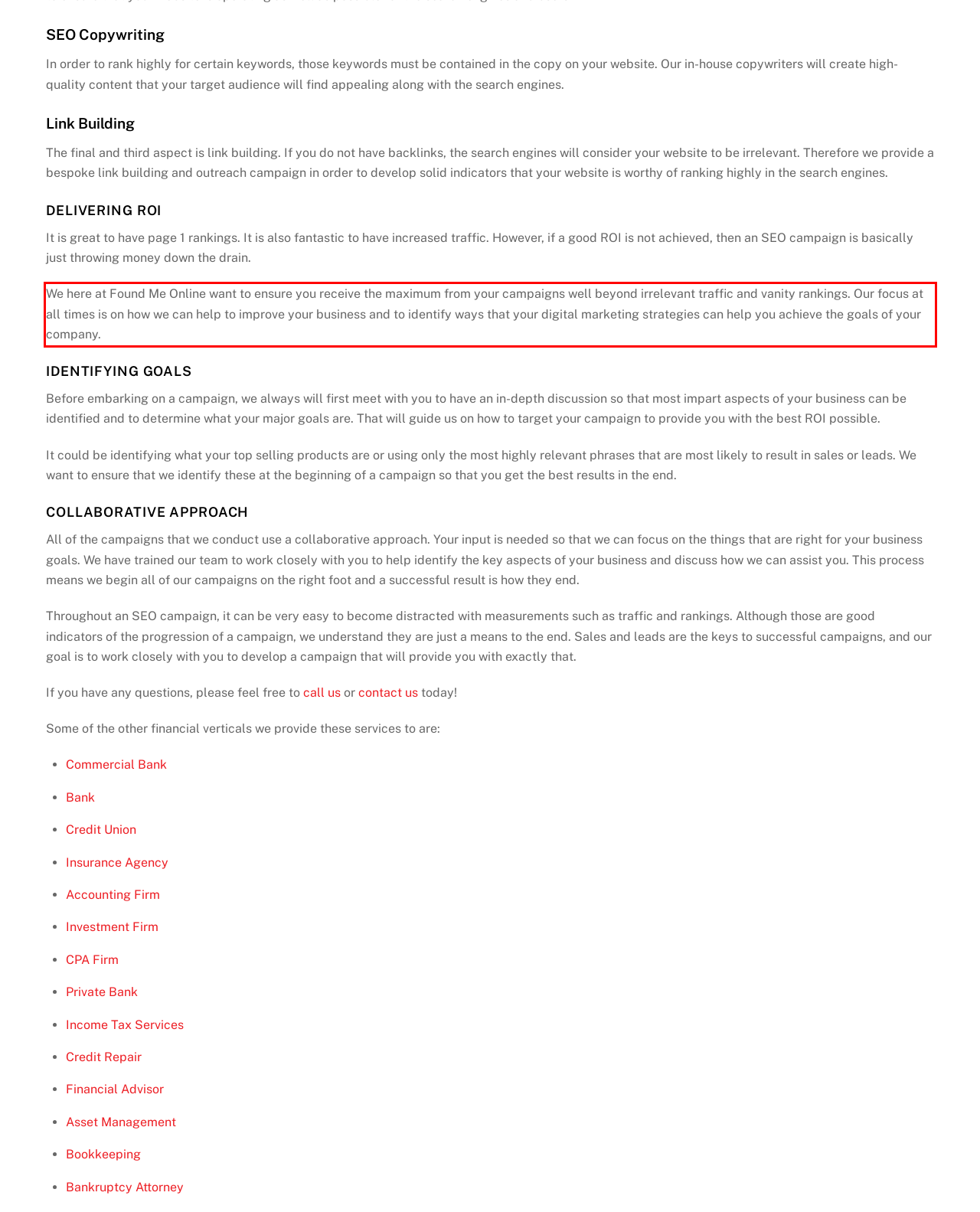Examine the screenshot of the webpage, locate the red bounding box, and perform OCR to extract the text contained within it.

We here at Found Me Online want to ensure you receive the maximum from your campaigns well beyond irrelevant traffic and vanity rankings. Our focus at all times is on how we can help to improve your business and to identify ways that your digital marketing strategies can help you achieve the goals of your company.